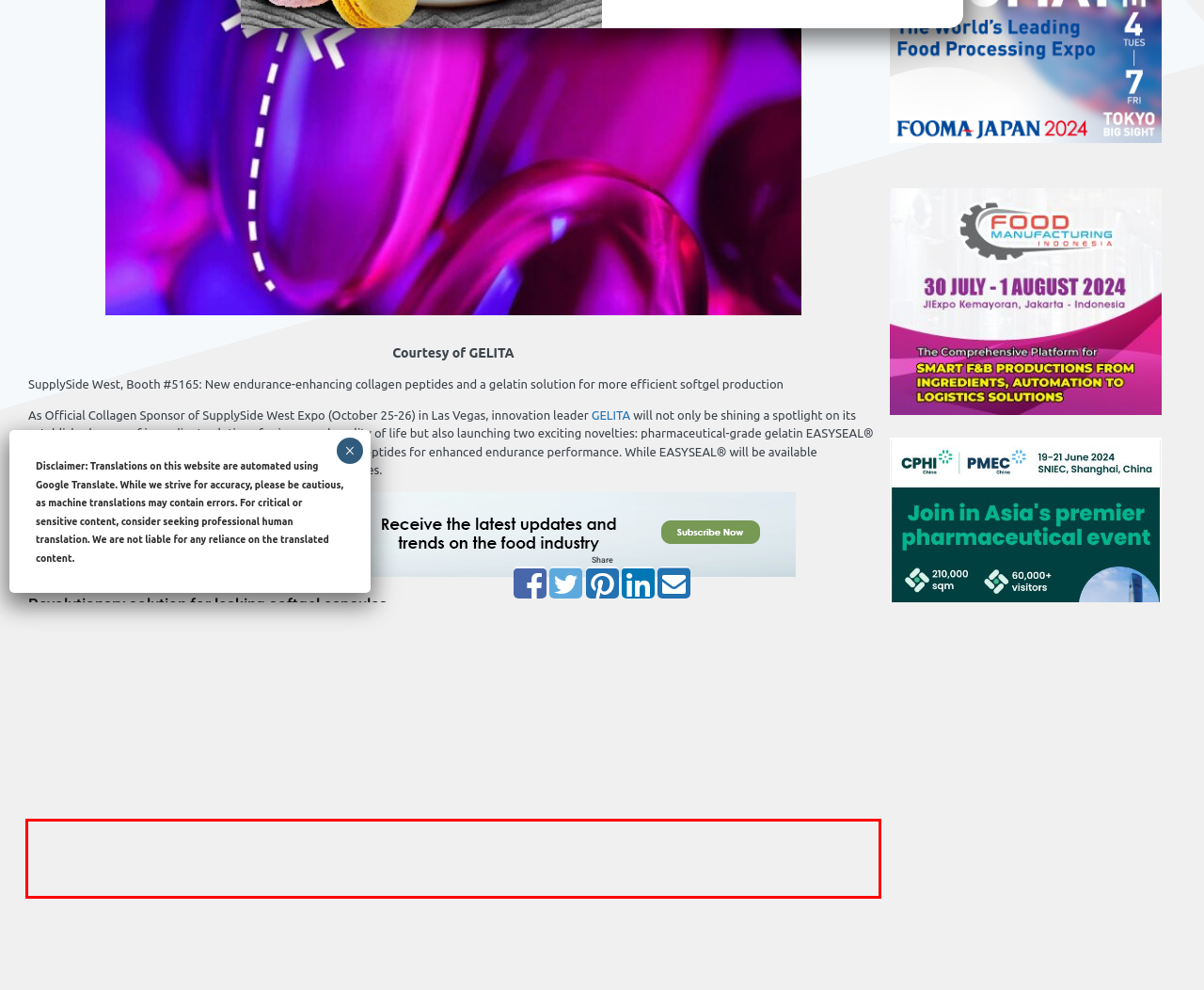Please examine the webpage screenshot containing a red bounding box and use OCR to recognize and output the text inside the red bounding box.

“GELITA is once again leading the way in the global health and nutrition market with innovative product launches,” says Angie Rimel, GELITA North America Marketing Communications Manager. “The addition of PeptENDURE® to our sports nutrition portfolio offers industry and sports enthusiasts the ability to go the extra mile with a ground-breaking collagen peptide clinically proven to support increased endurance. Furthermore, the launch of EASYSEAL® for the production of softgels that don’t leak is a revolutionary solution for a problem that has been plaguing the industry for decades.”